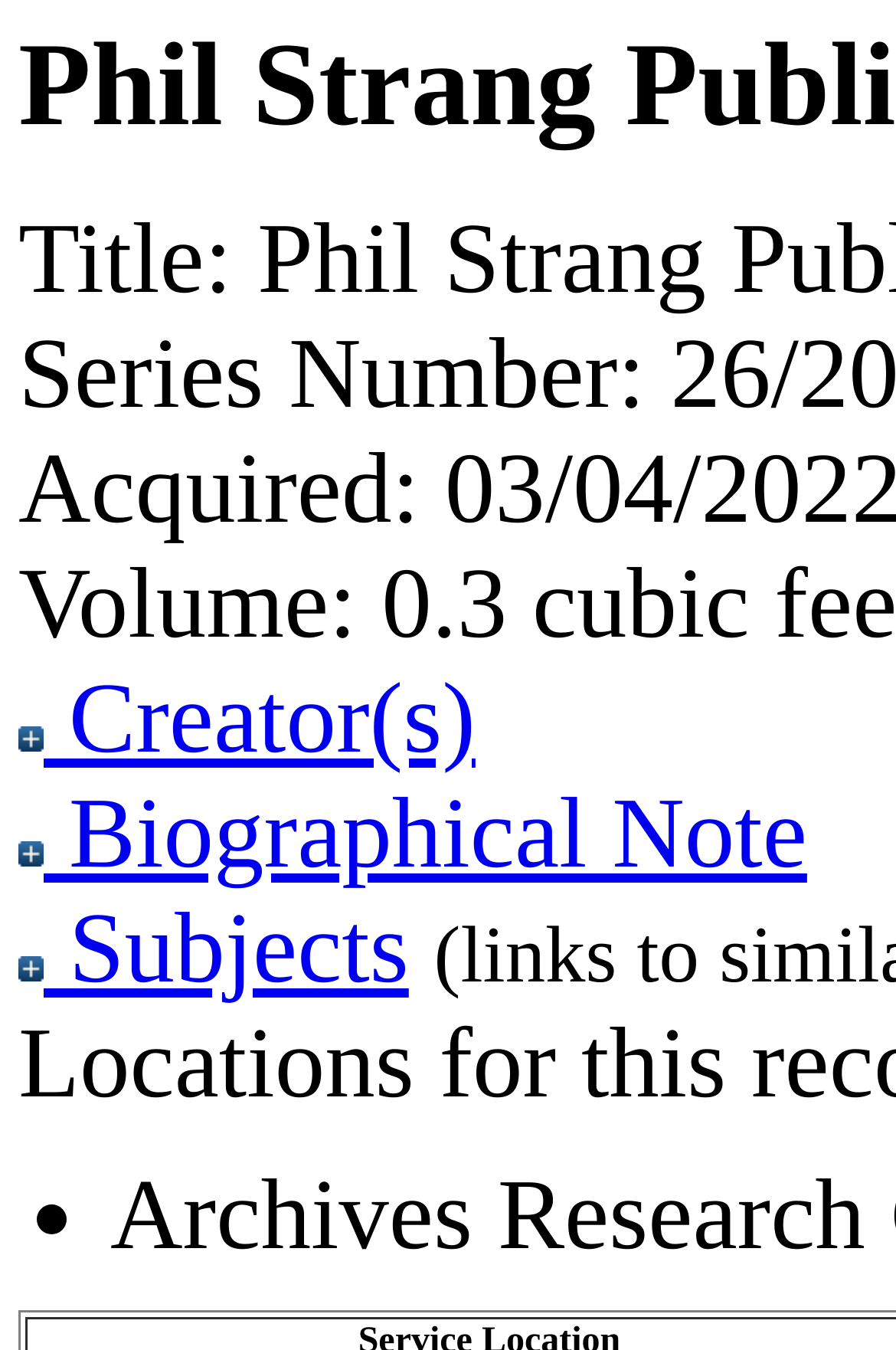What is the last field label?
Please utilize the information in the image to give a detailed response to the question.

The last field label is 'Volume:' which is a static text element located at the bottom of the webpage with a bounding box of [0.021, 0.408, 0.398, 0.489].